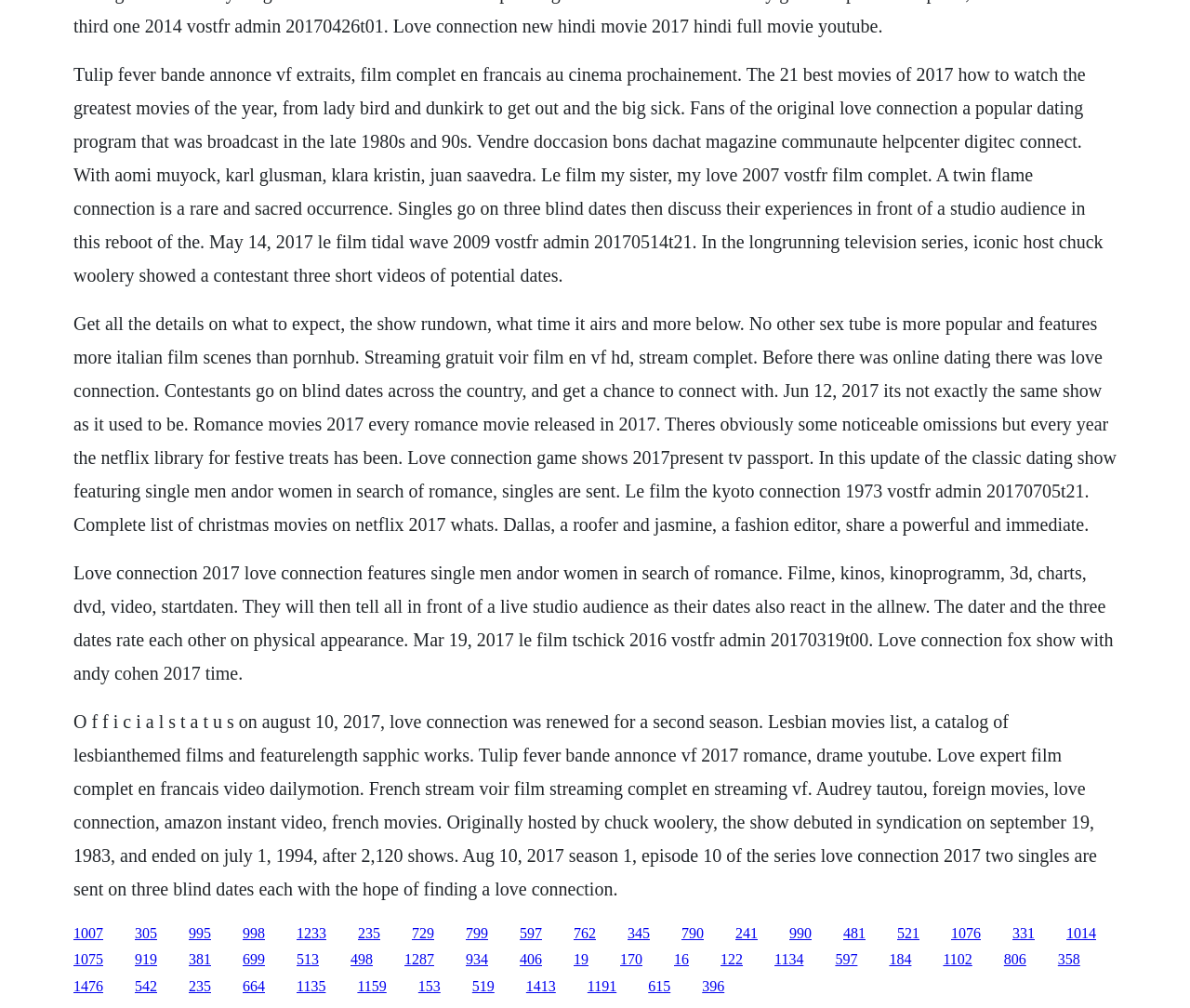Look at the image and answer the question in detail:
How many blind dates do contestants go on?

The number of blind dates can be found in the text 'Contestants go on blind dates across the country, and get a chance to connect with.' which is located in the StaticText element with ID 151. It is mentioned that contestants go on three blind dates each.